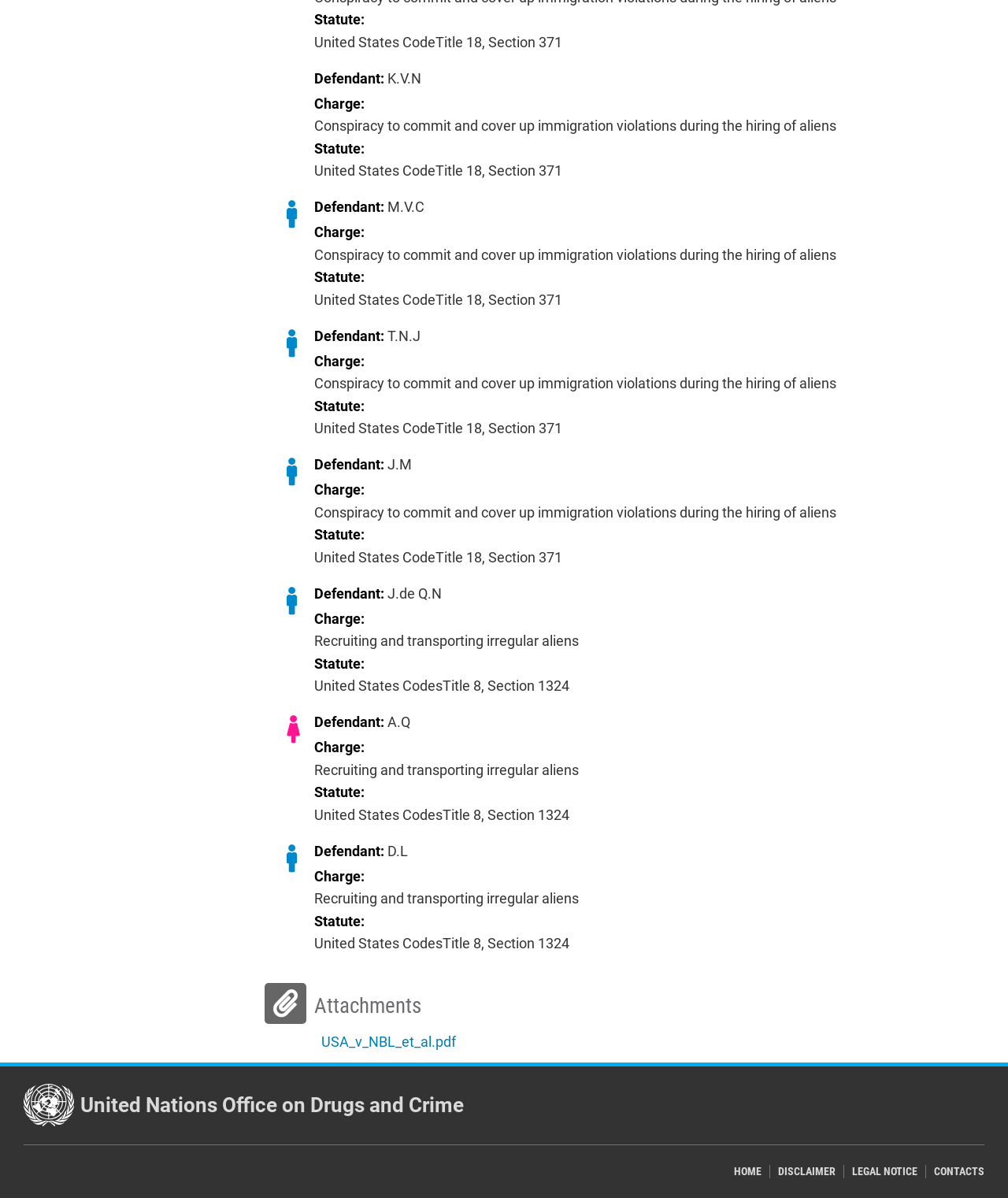What is the name of the second defendant?
Based on the image, give a one-word or short phrase answer.

M.V.C